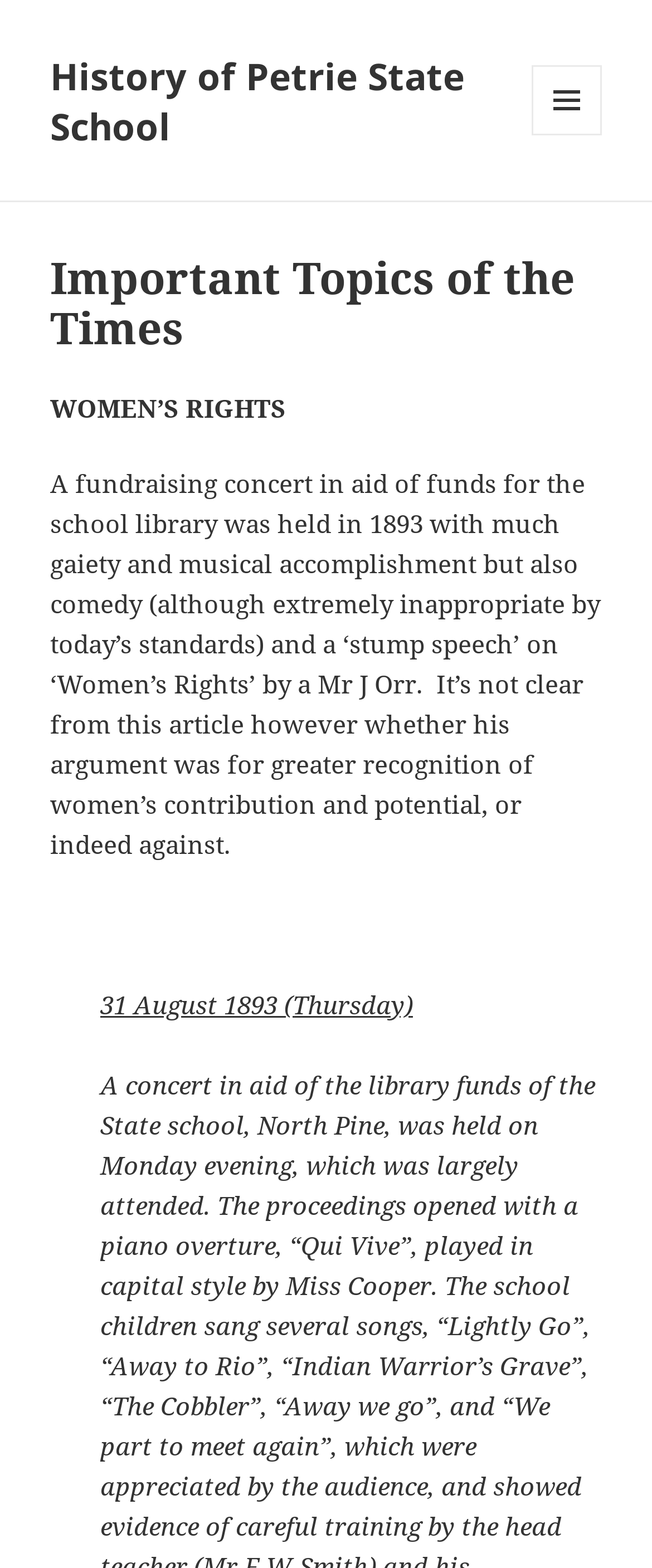What is the topic of the fundraising concert in 1893?
Kindly answer the question with as much detail as you can.

The topic of the fundraising concert in 1893 is Women's Rights, as mentioned in the text 'A fundraising concert in aid of funds for the school library was held in 1893 with much gaiety and musical accomplishment but also comedy (although extremely inappropriate by today’s standards) and a ‘stump speech’ on ‘Women’s Rights’ by a Mr J Orr.'